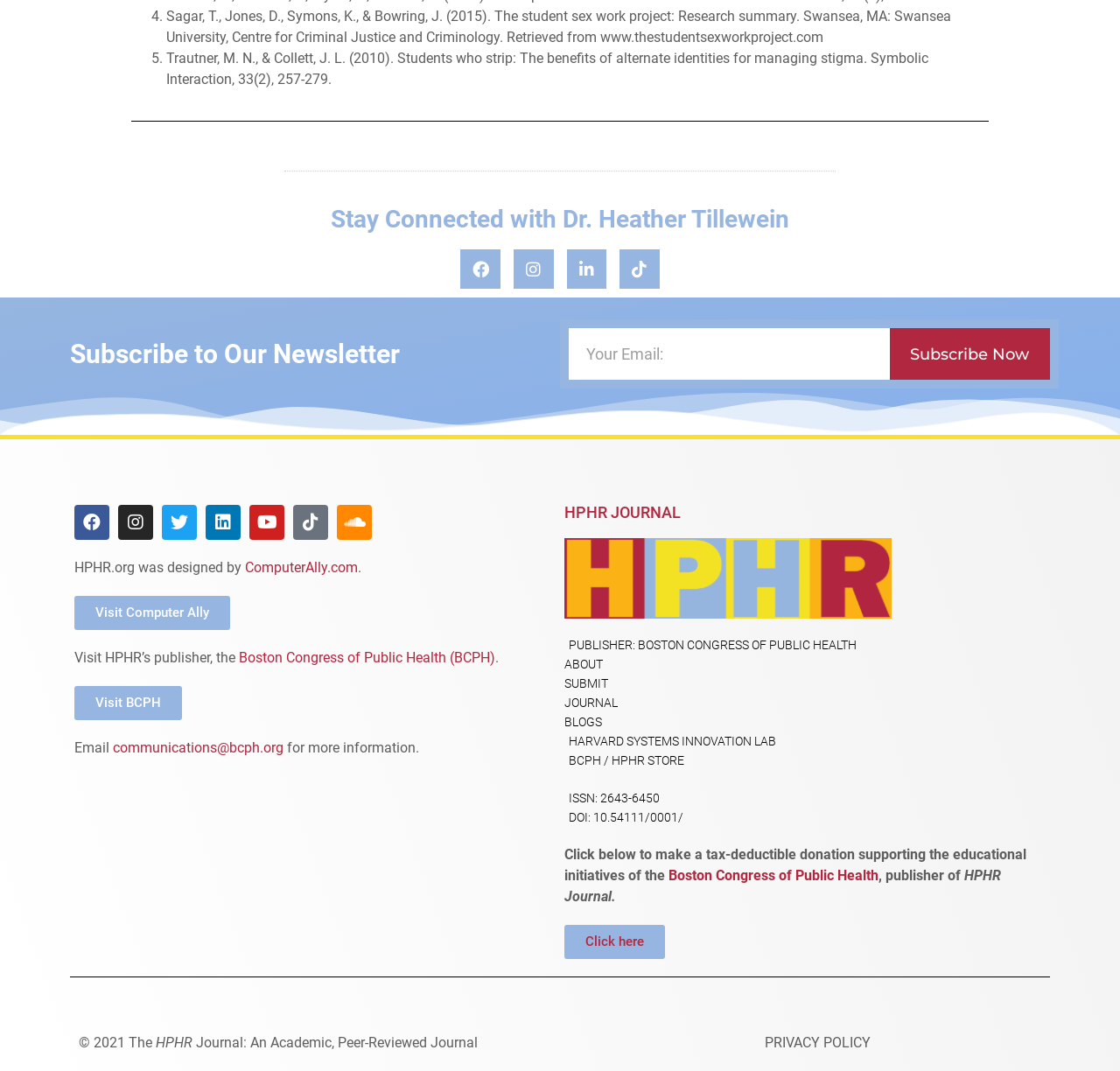Bounding box coordinates are specified in the format (top-left x, top-left y, bottom-right x, bottom-right y). All values are floating point numbers bounded between 0 and 1. Please provide the bounding box coordinate of the region this sentence describes: HARVARD SYSTEMS INNOVATION LAB

[0.504, 0.684, 0.934, 0.701]